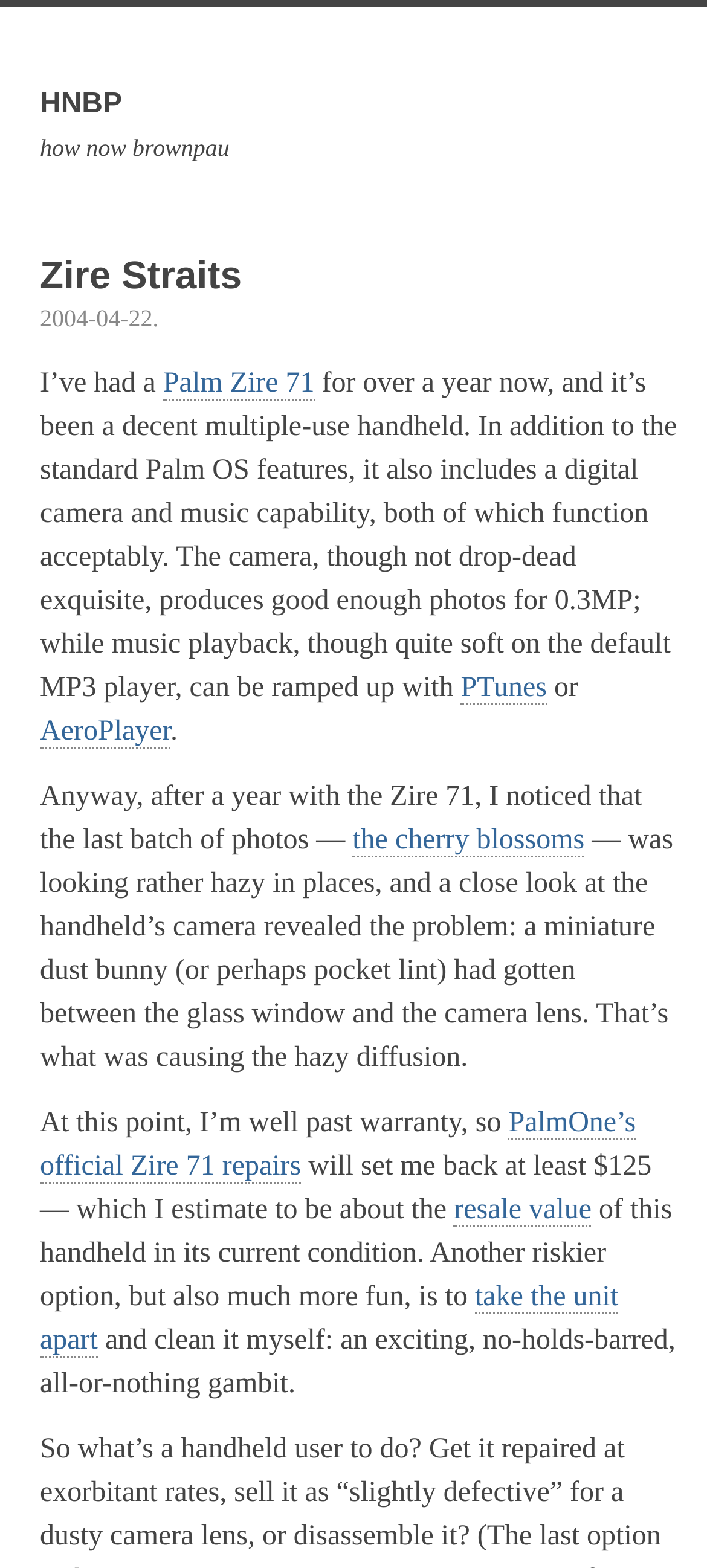Locate the bounding box coordinates of the element to click to perform the following action: 'Read about the cherry blossoms'. The coordinates should be given as four float values between 0 and 1, in the form of [left, top, right, bottom].

[0.499, 0.526, 0.827, 0.547]